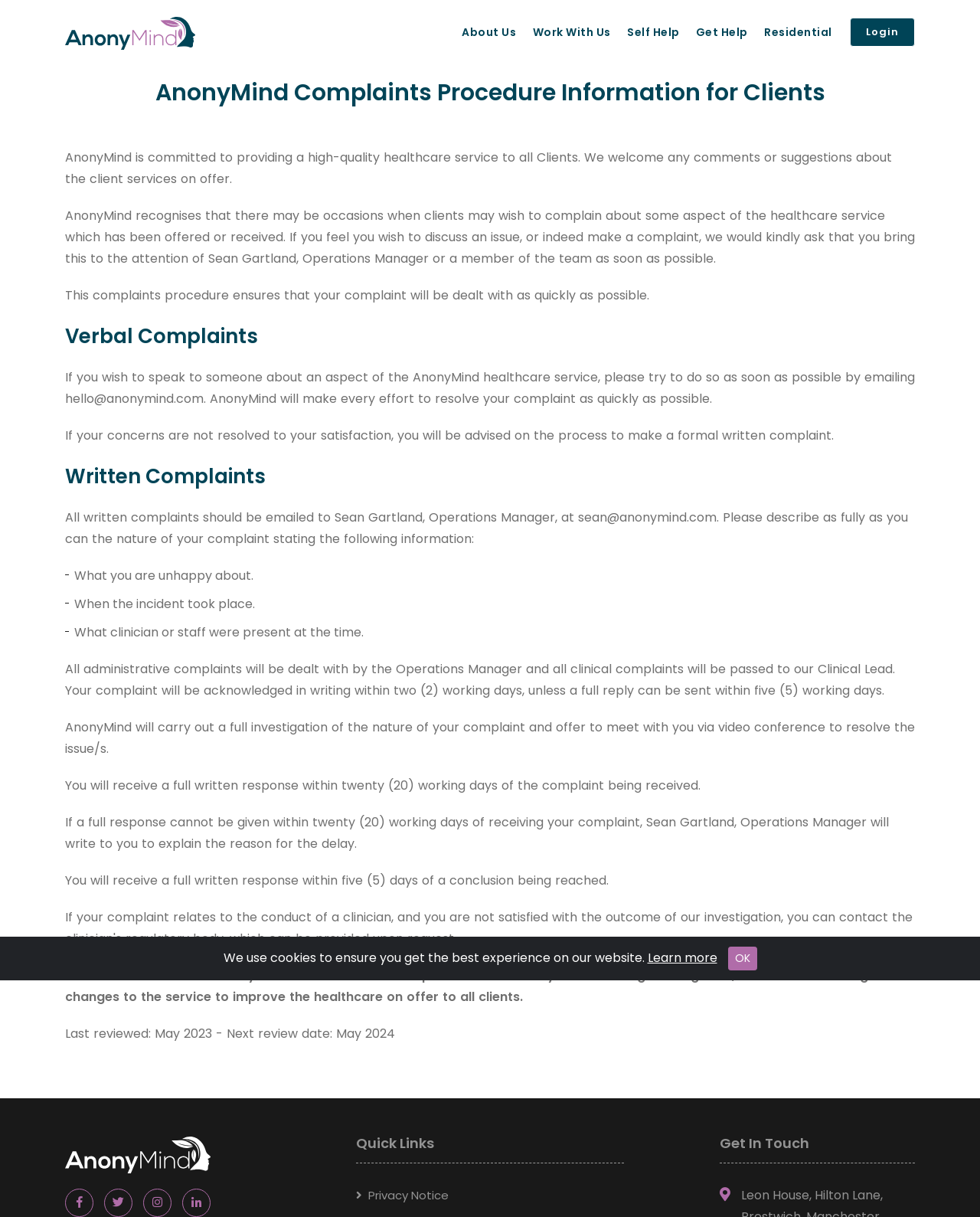How many working days will AnonyMind take to acknowledge a complaint?
Provide a thorough and detailed answer to the question.

The answer can be found in the StaticText element with the text 'Your complaint will be acknowledged in writing within two (2) working days, unless a full reply can be sent within five (5) working days.' which states that AnonyMind will acknowledge a complaint within two working days.